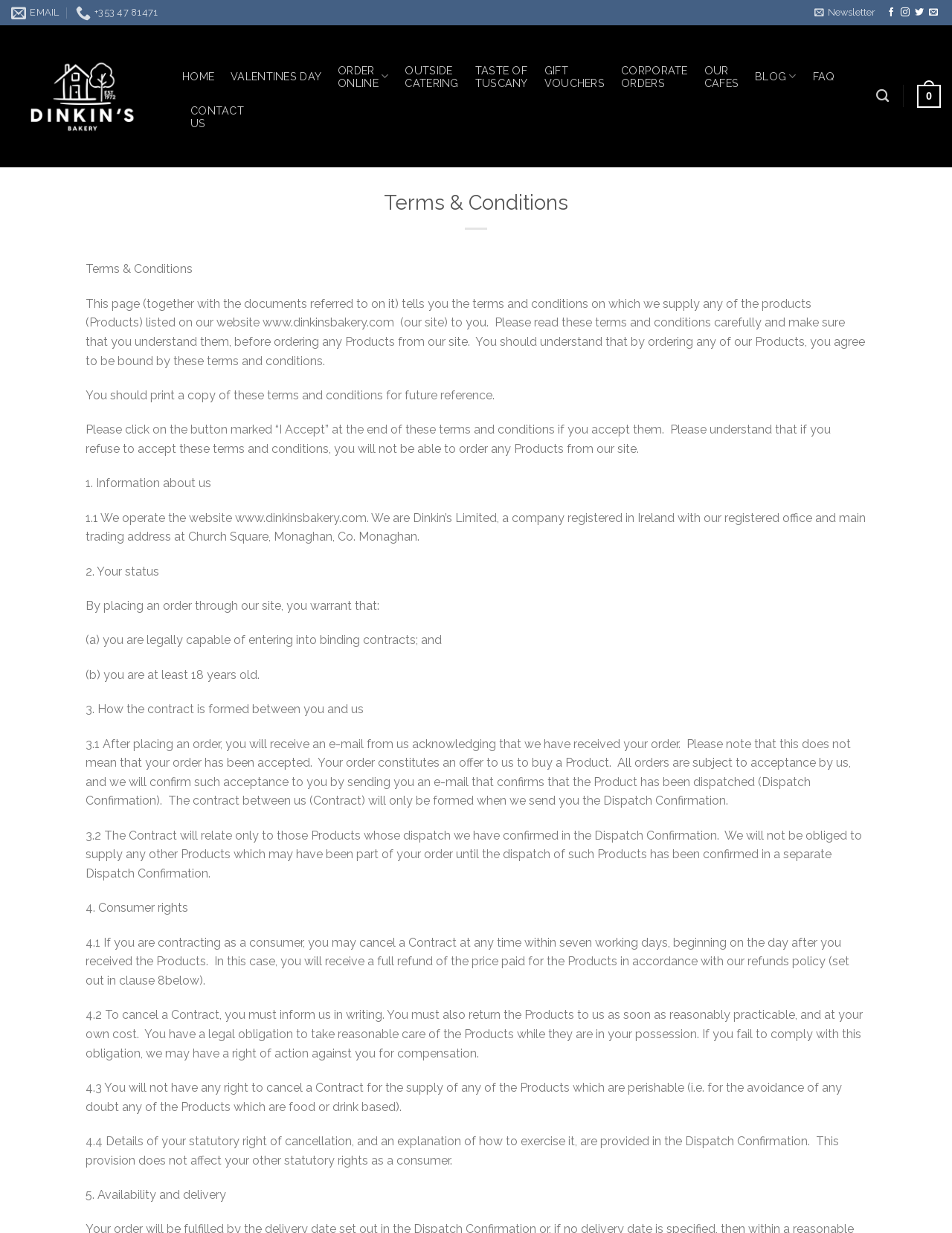Find the bounding box of the UI element described as: "+353 47 81471". The bounding box coordinates should be given as four float values between 0 and 1, i.e., [left, top, right, bottom].

[0.08, 0.0, 0.166, 0.021]